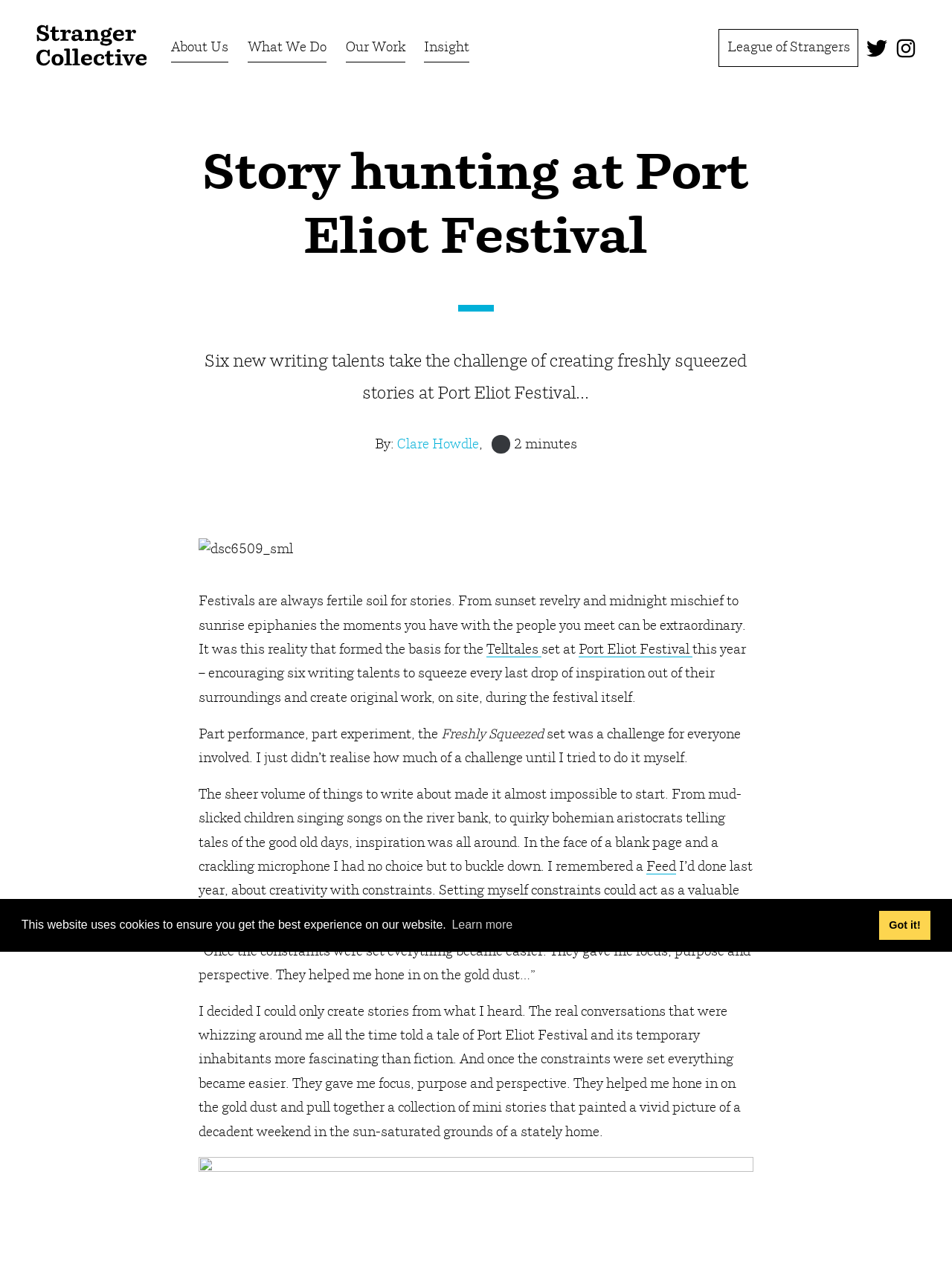What is the theme of the stories created at the festival?
Look at the screenshot and provide an in-depth answer.

I found the answer by reading the text content of the webpage, specifically the sentence 'Part performance, part experiment, the Freshly Squeezed set was a challenge for everyone involved.' which suggests that 'Freshly Squeezed' is the theme of the stories created at the festival.